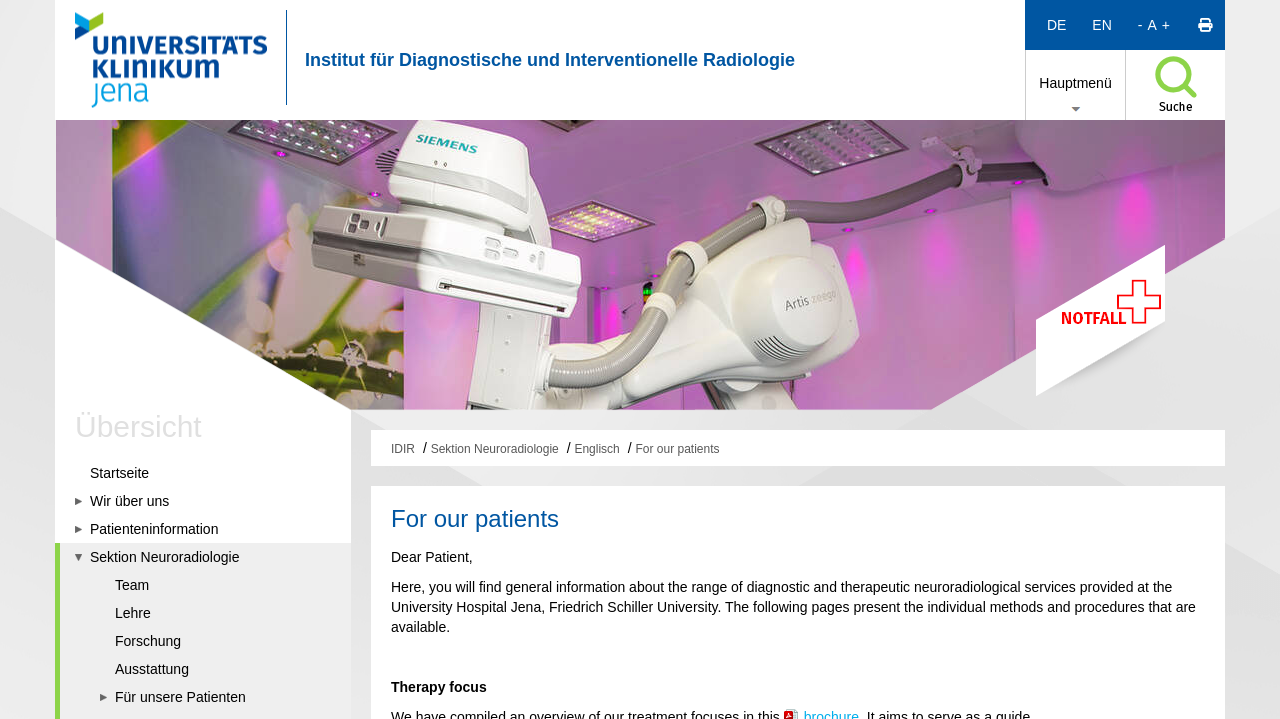Explain in detail what you observe on this webpage.

The webpage appears to be a patient information page for a university hospital's neuroradiology department. At the top right corner, there are several language selection links, including "EN", "DE", and others. Below these links, there is a main navigation menu with links to various sections, such as "Startseite", "Wir über uns", "Patienteninformation", and others.

On the left side of the page, there is a vertical menu with links to sub-sections, including "Team", "Lehre", "Forschung", and others. Below this menu, there is a heading that reads "For our patients" and a brief introduction that welcomes patients and explains the purpose of the page.

The main content of the page is divided into sections, with the first section providing general information about the diagnostic and therapeutic neuroradiological services offered at the hospital. The text explains that the following pages will present individual methods and procedures available. There is also a section titled "Therapy focus" further down the page.

Throughout the page, there are several images, including a logo or icon at the top left corner and another image at the top right corner. There are also several links with icons, such as a link with a "+" symbol and another with a "-" symbol, which may be used for zooming in or out.